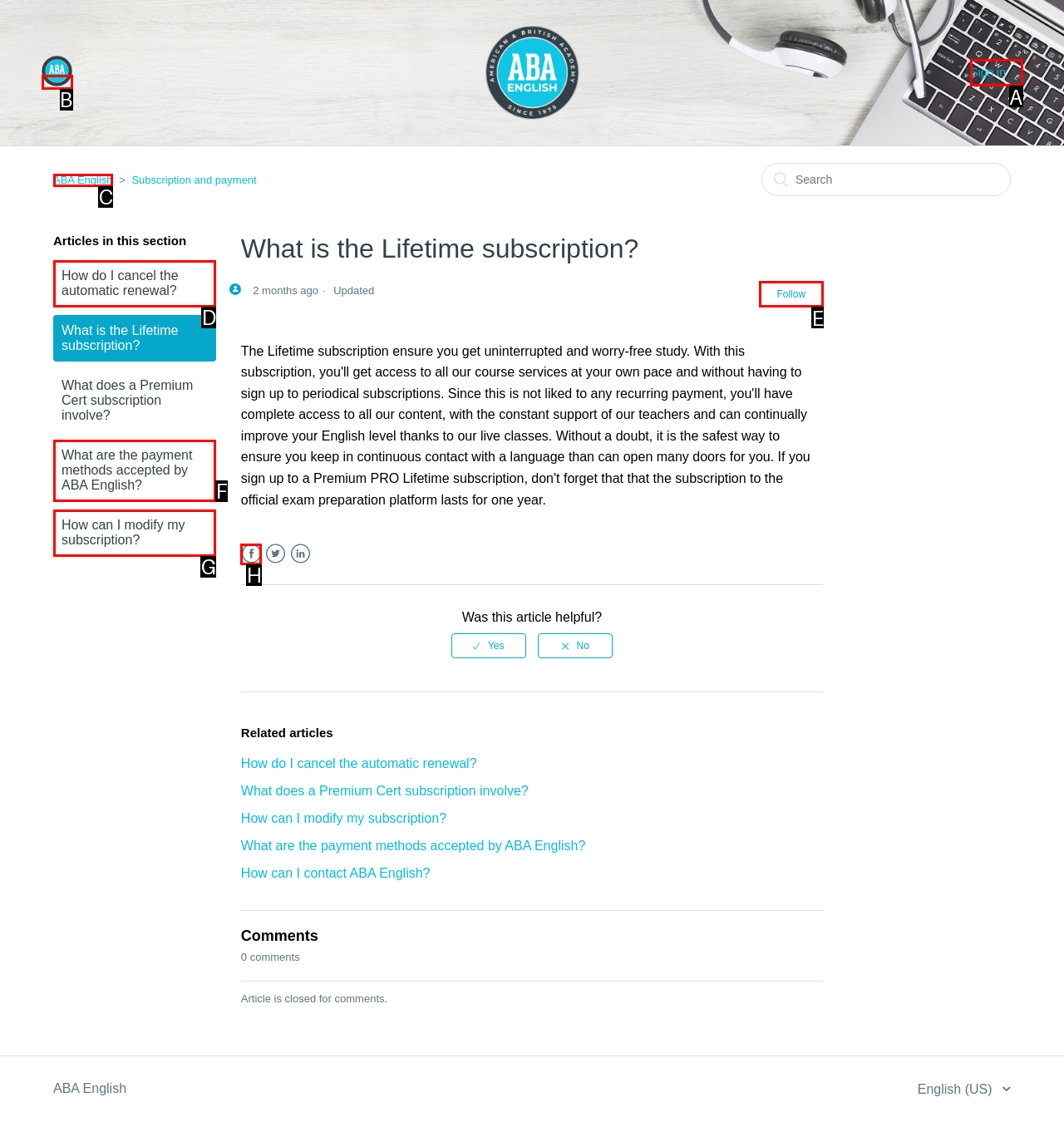Point out the HTML element I should click to achieve the following: Follow the article Reply with the letter of the selected element.

E